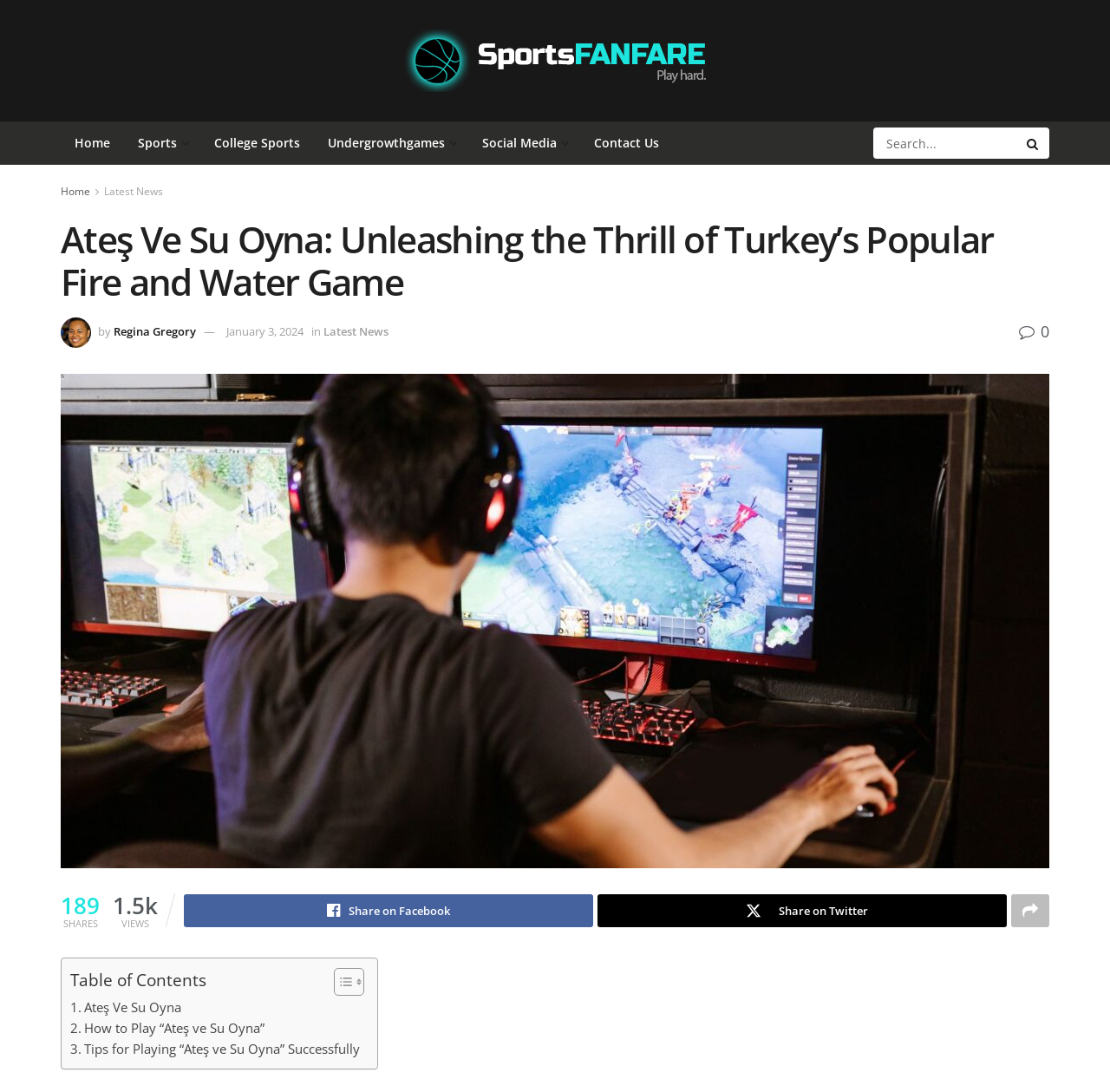Given the following UI element description: "Share on Facebook", find the bounding box coordinates in the webpage screenshot.

[0.166, 0.819, 0.534, 0.849]